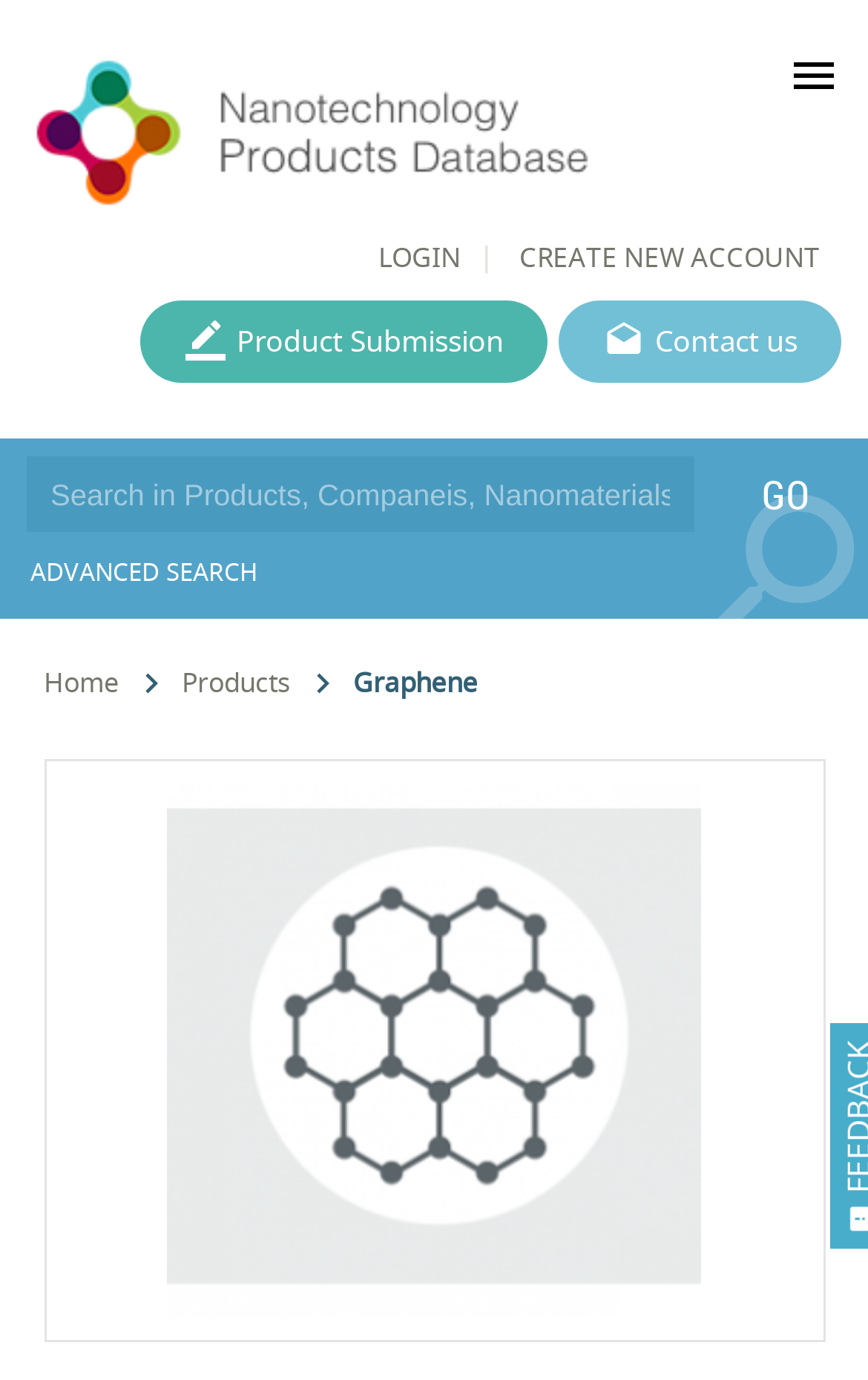Select the bounding box coordinates of the element I need to click to carry out the following instruction: "create a new account".

[0.573, 0.163, 0.97, 0.21]